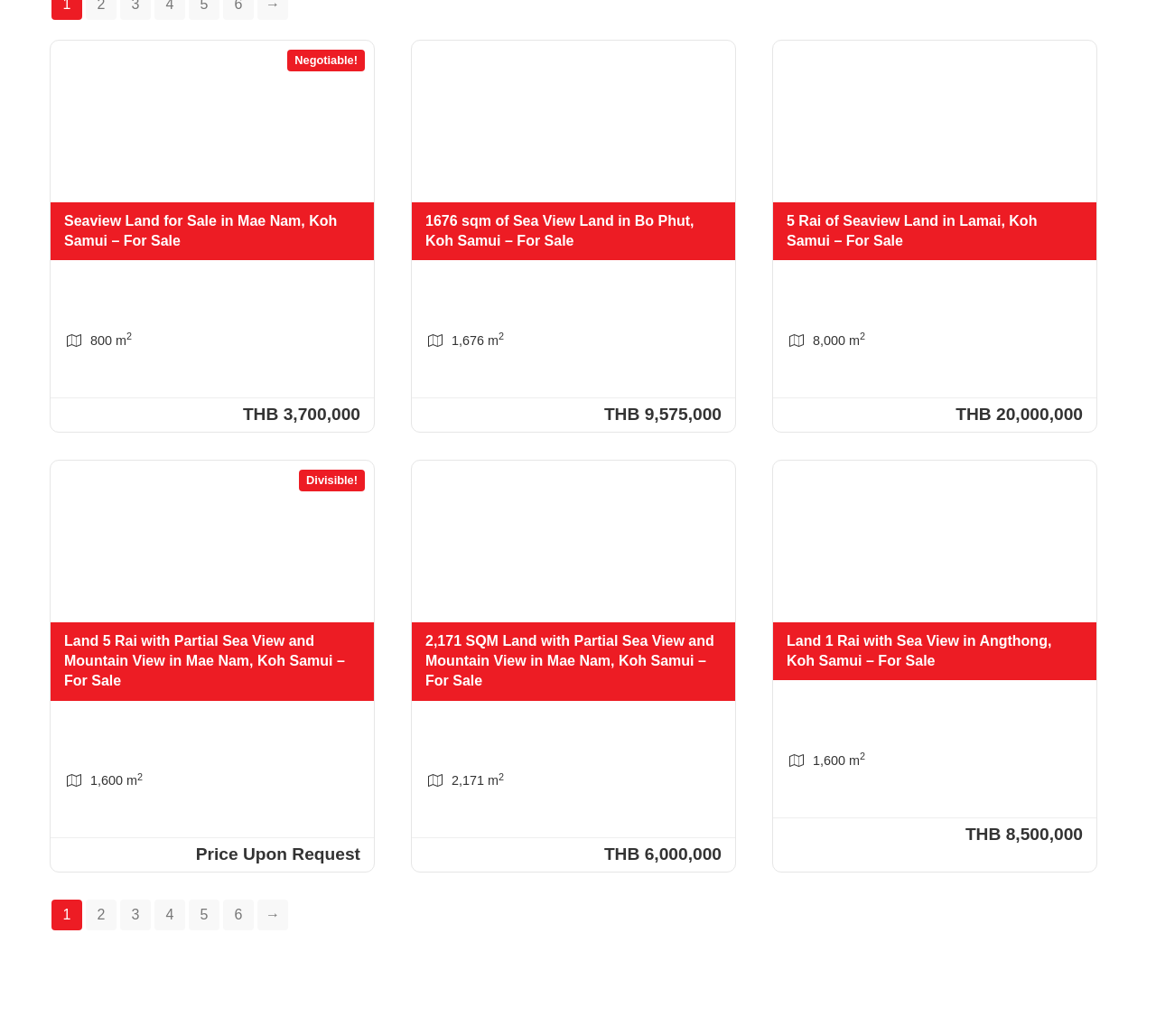From the element description: "3", extract the bounding box coordinates of the UI element. The coordinates should be expressed as four float numbers between 0 and 1, in the order [left, top, right, bottom].

[0.104, 0.868, 0.13, 0.898]